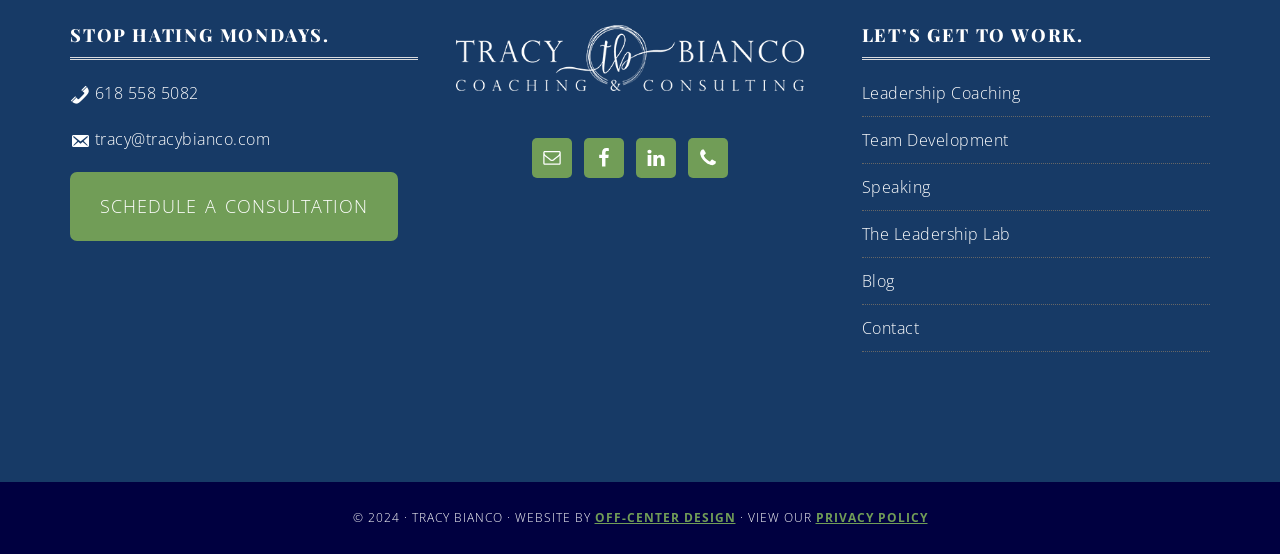What is the purpose of the 'SCHEDULE A CONSULTATION' button?
Answer the question with a thorough and detailed explanation.

I found a button element with the text 'SCHEDULE A CONSULTATION' at coordinates [0.055, 0.31, 0.311, 0.435], which suggests that it is used to schedule a consultation with Tracy Bianco.